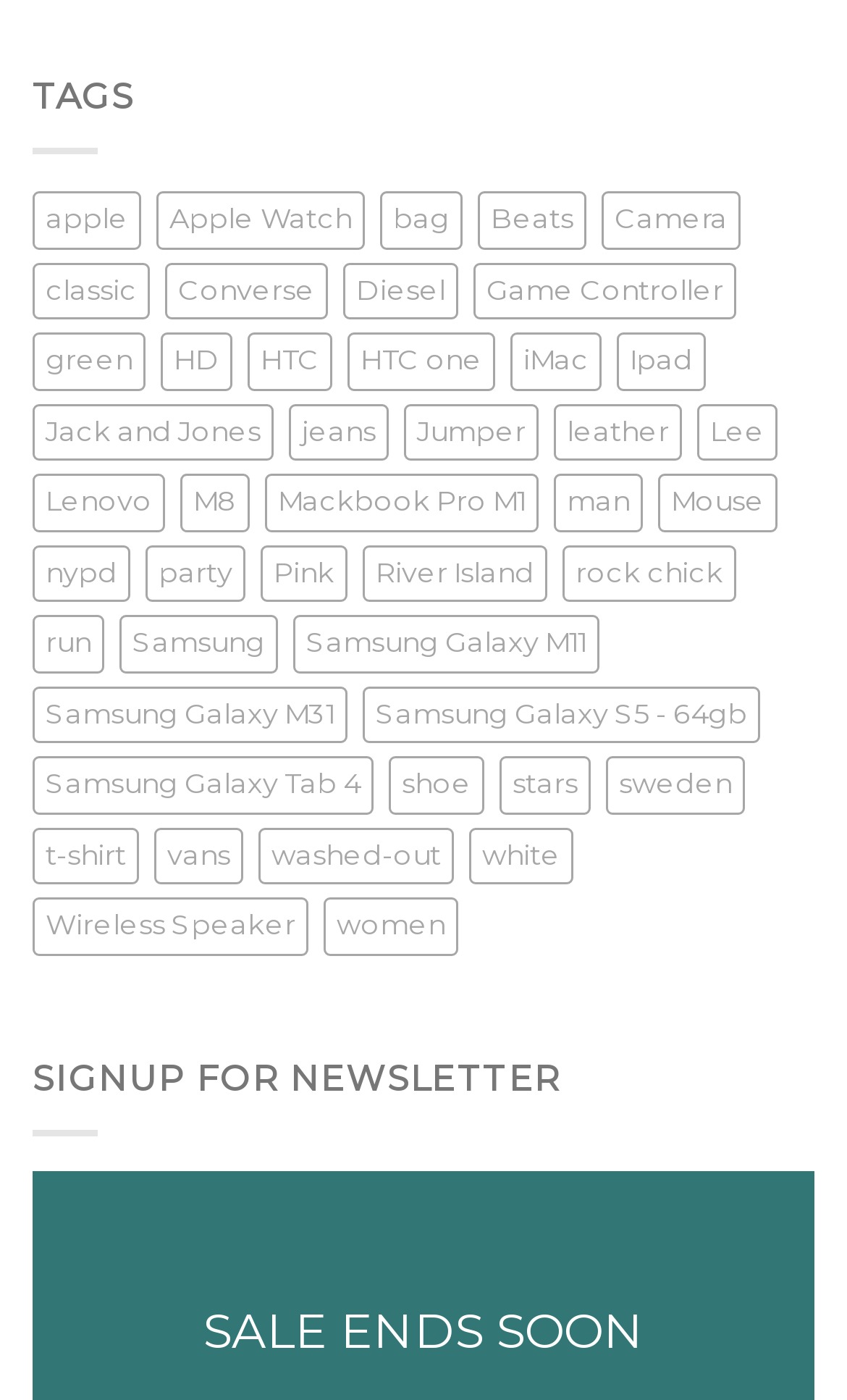Show the bounding box coordinates of the region that should be clicked to follow the instruction: "View products with the 'green' tag."

[0.038, 0.238, 0.172, 0.279]